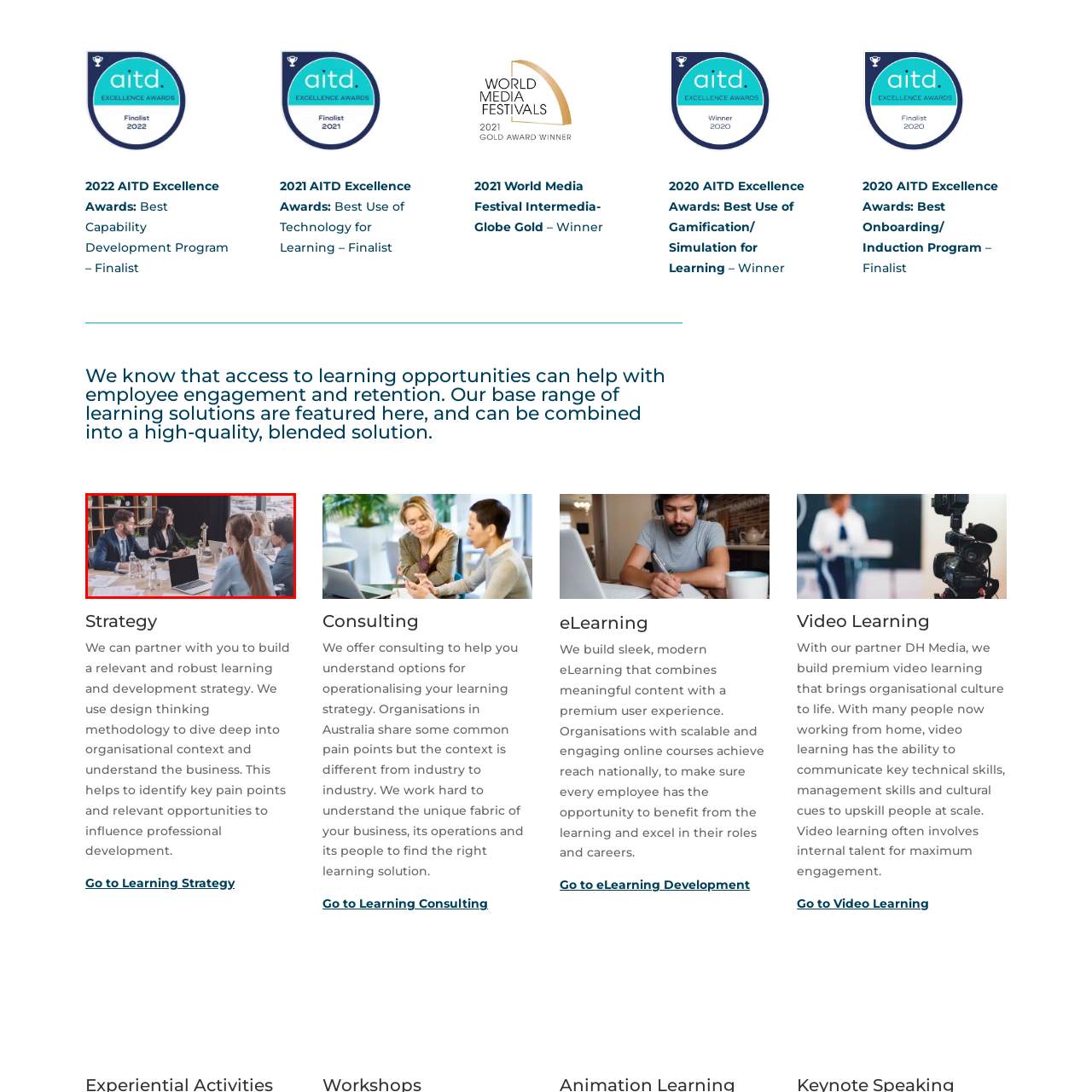Pay attention to the section outlined in red, What is the woman next to the man wearing? 
Reply with a single word or phrase.

A sleek black blazer